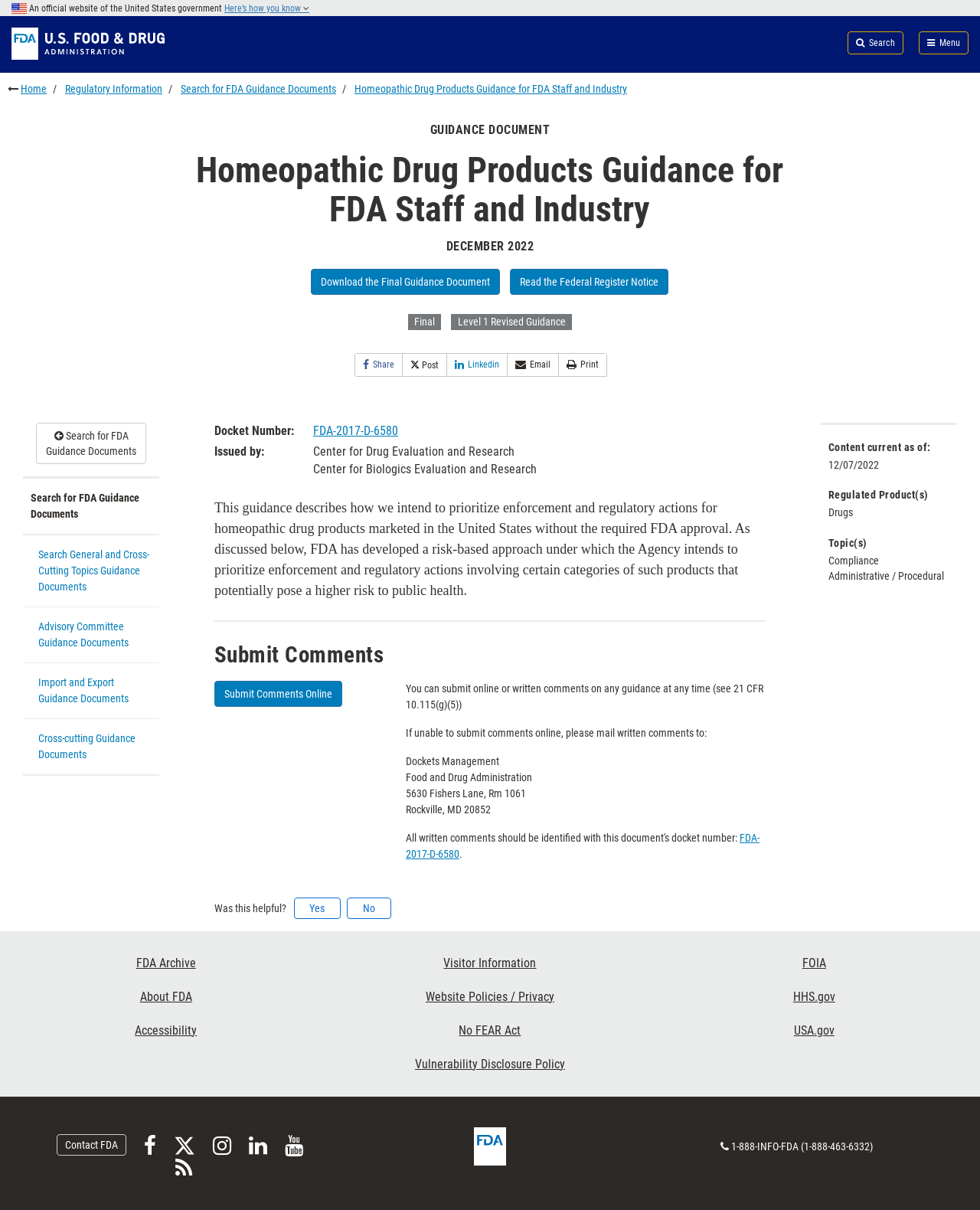Observe the image and answer the following question in detail: How many links are there in the footer section?

The footer section is identified by the heading element with the text 'Footer Links'. Within this section, there is only one link element, which is the 'Footer Links' link.